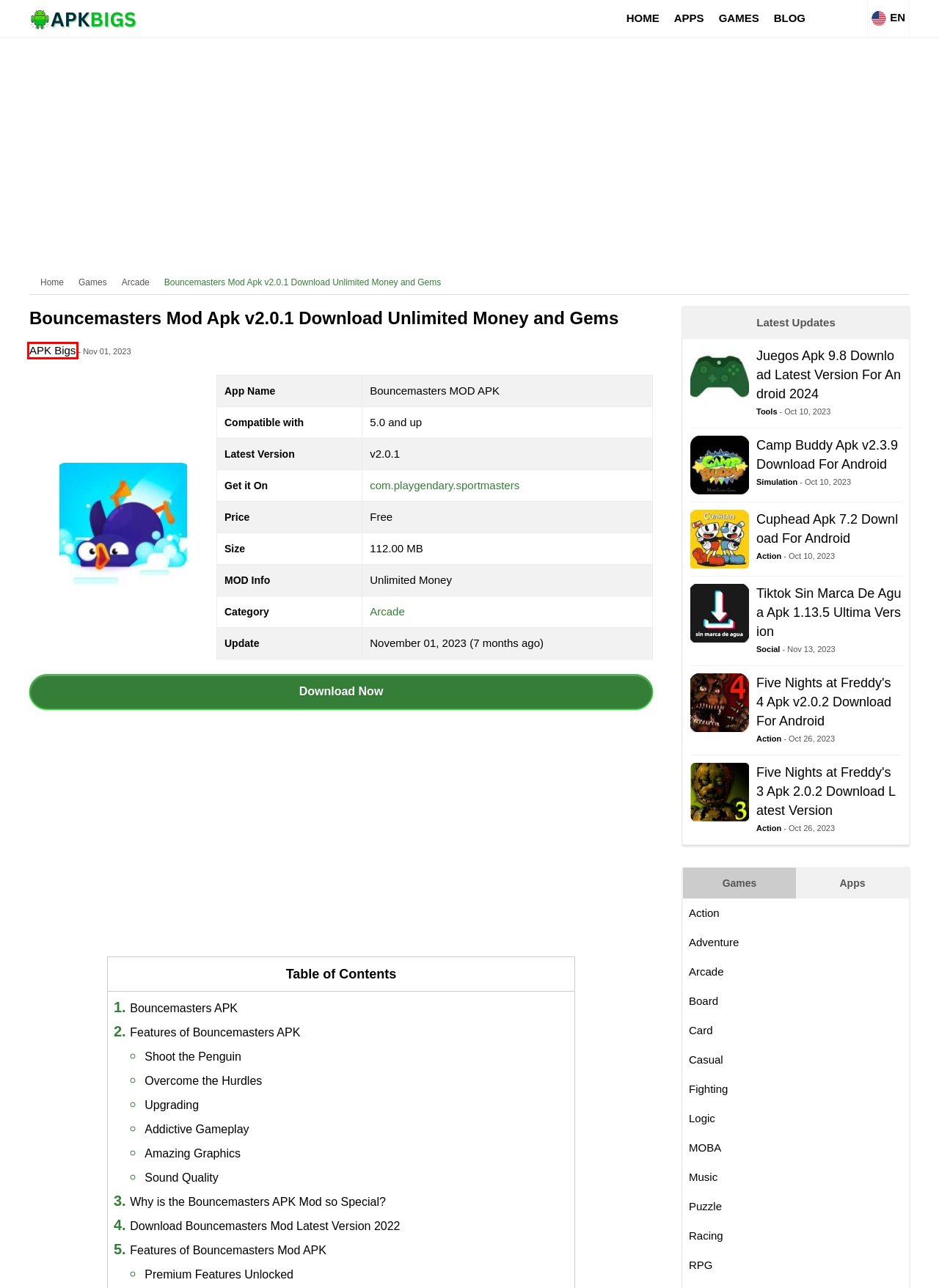You are provided with a screenshot of a webpage that has a red bounding box highlighting a UI element. Choose the most accurate webpage description that matches the new webpage after clicking the highlighted element. Here are your choices:
A. Card
B. Logic
C. Casual
D. APK Bigs Archives - APKBIGS.COM
E. RPG
F. Action
G. Racing
H. Adventure

D